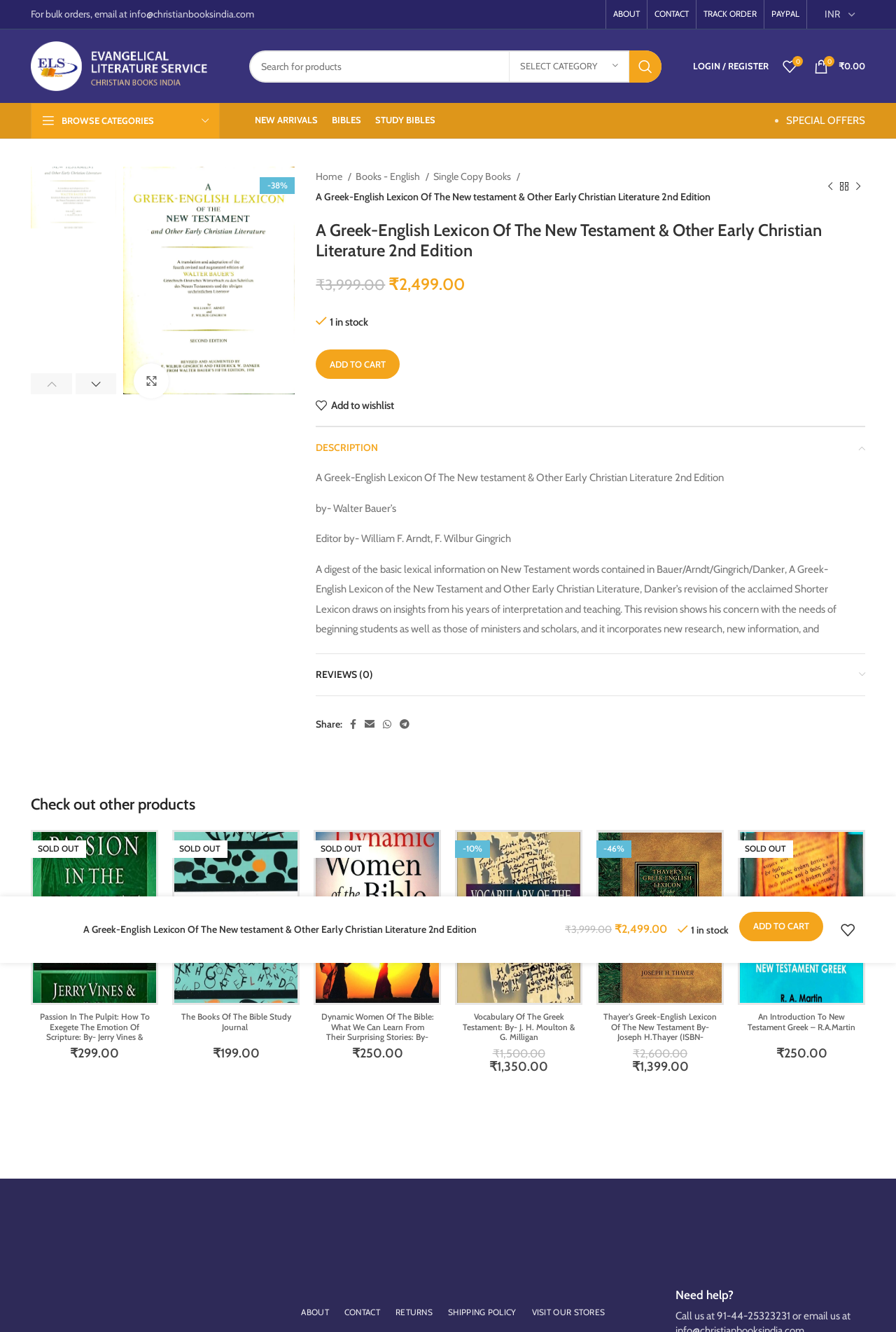Who are the authors of the book?
Carefully examine the image and provide a detailed answer to the question.

I found the answer by looking at the product description section, where the authors are listed. The description mentions that the book is 'by- Walter Bauer’s' and 'Editor by- William F. Arndt, F. Wilbur Gingrich'.